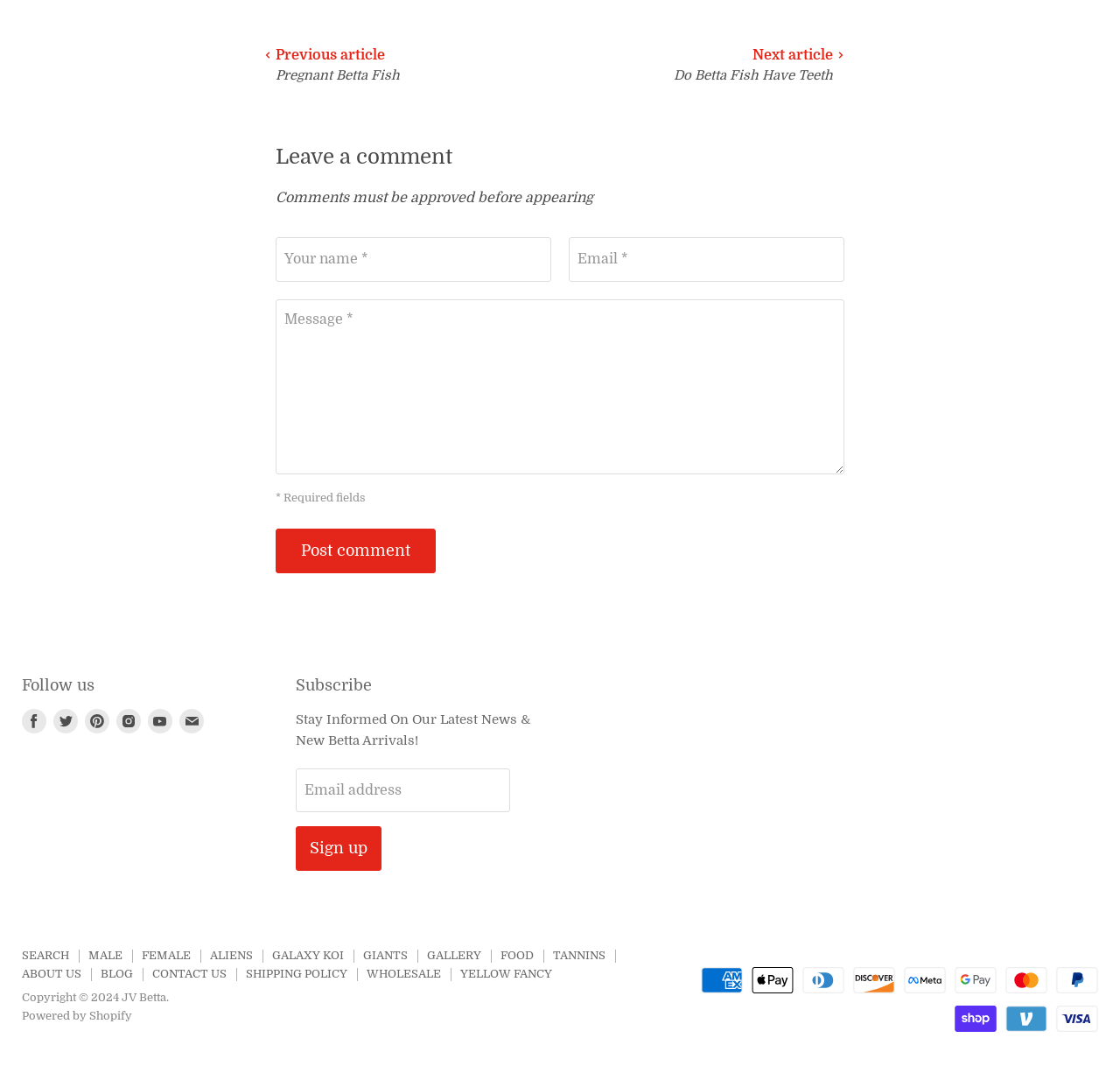Use a single word or phrase to answer the question: 
What is the purpose of the textbox labeled 'Email address'?

To enter email for subscription